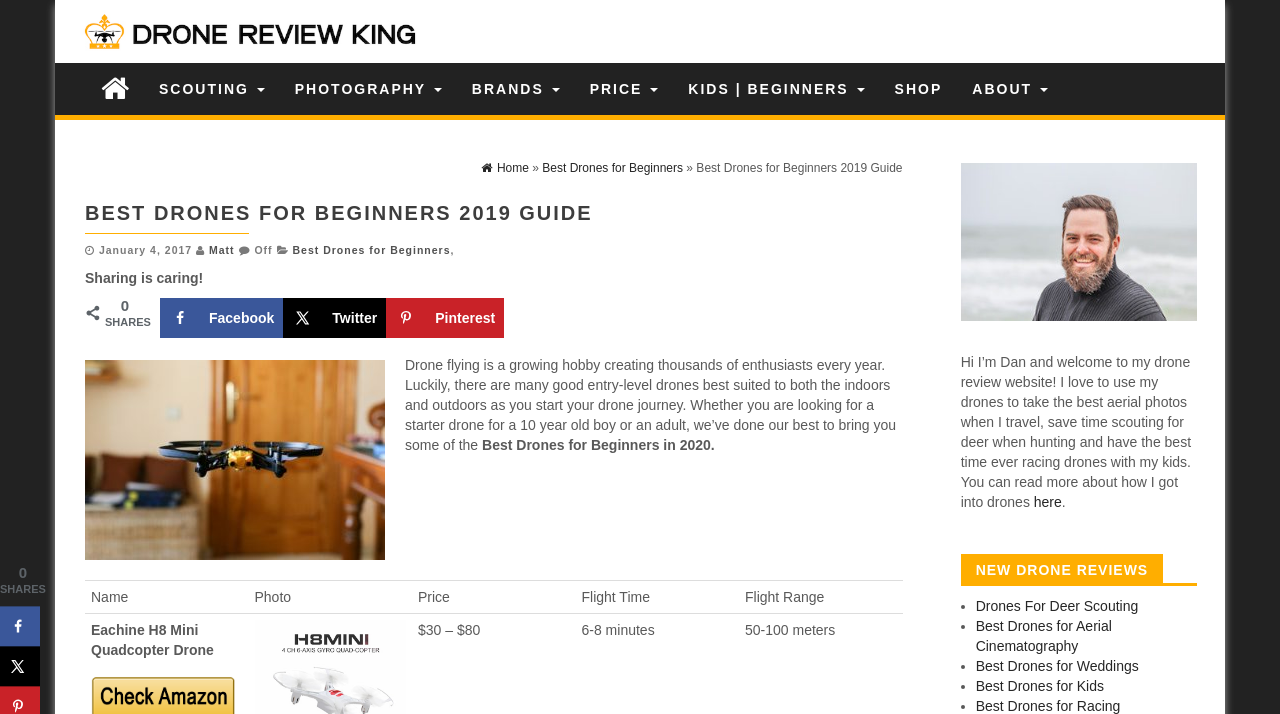Find and provide the bounding box coordinates for the UI element described with: "Best Drones for Beginners".

[0.424, 0.226, 0.534, 0.245]